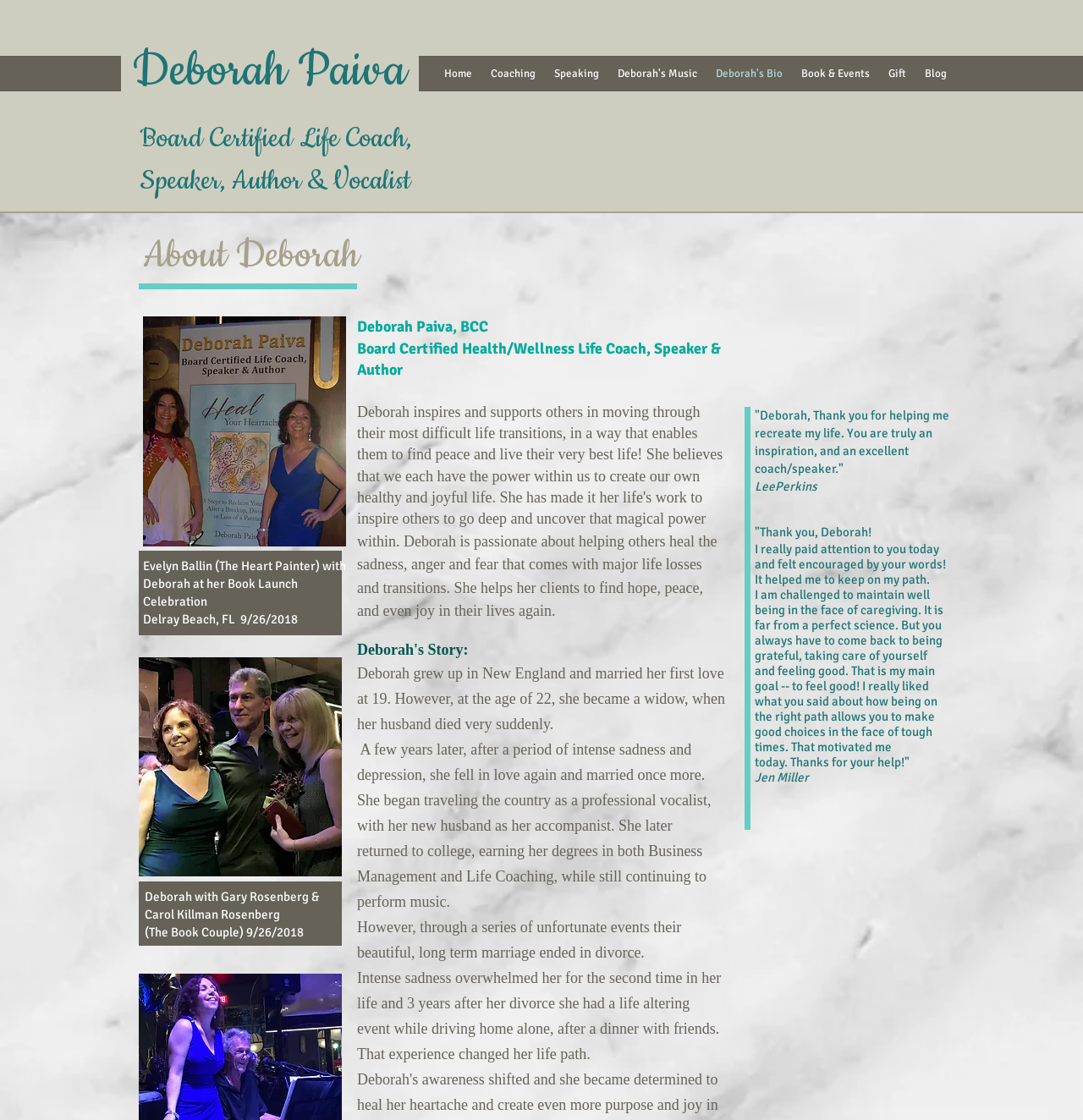Could you locate the bounding box coordinates for the section that should be clicked to accomplish this task: "View Deborah's Music page".

[0.562, 0.05, 0.652, 0.082]